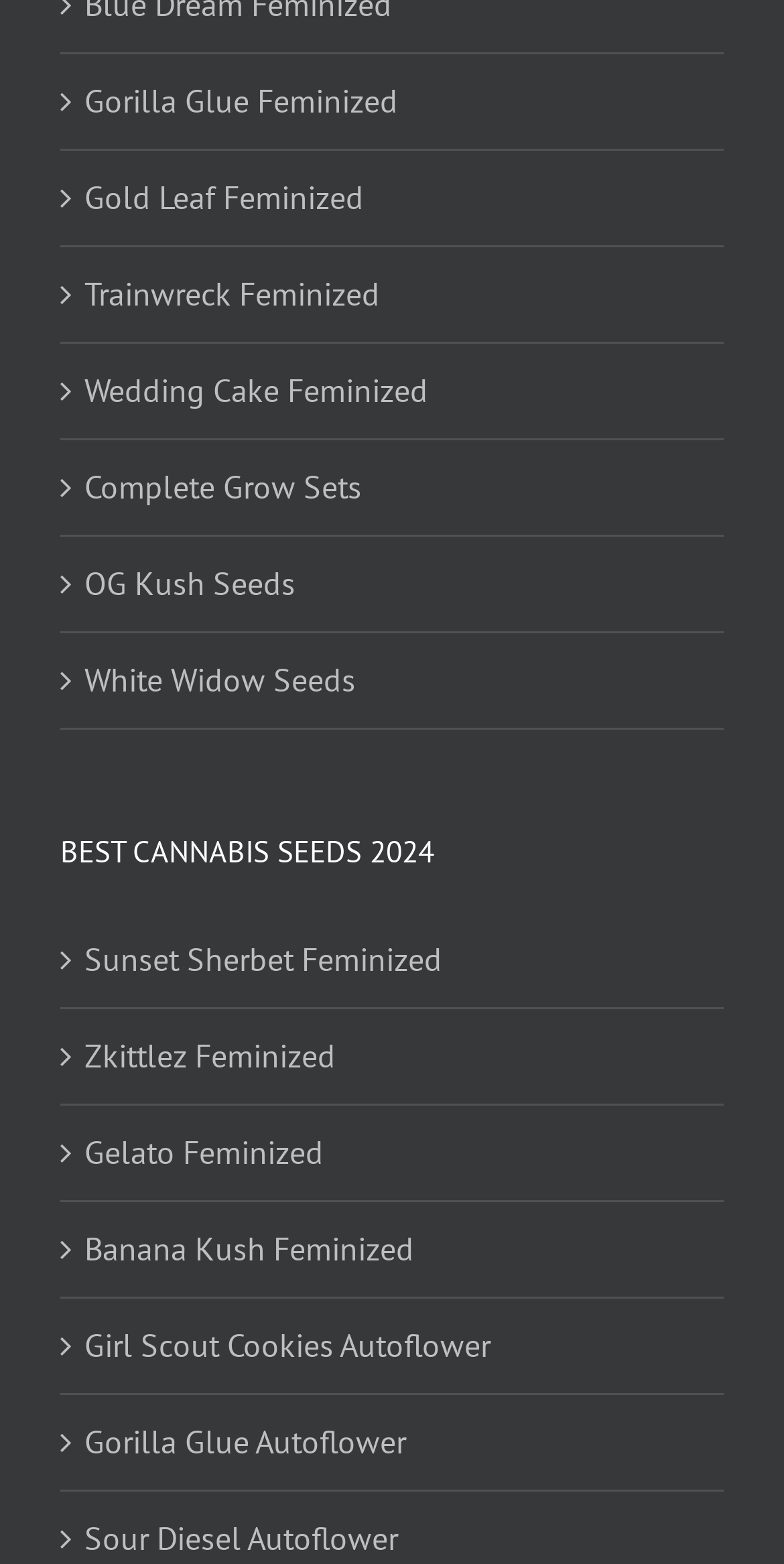Provide a one-word or short-phrase answer to the question:
How many products have 'Kush' in their name?

2